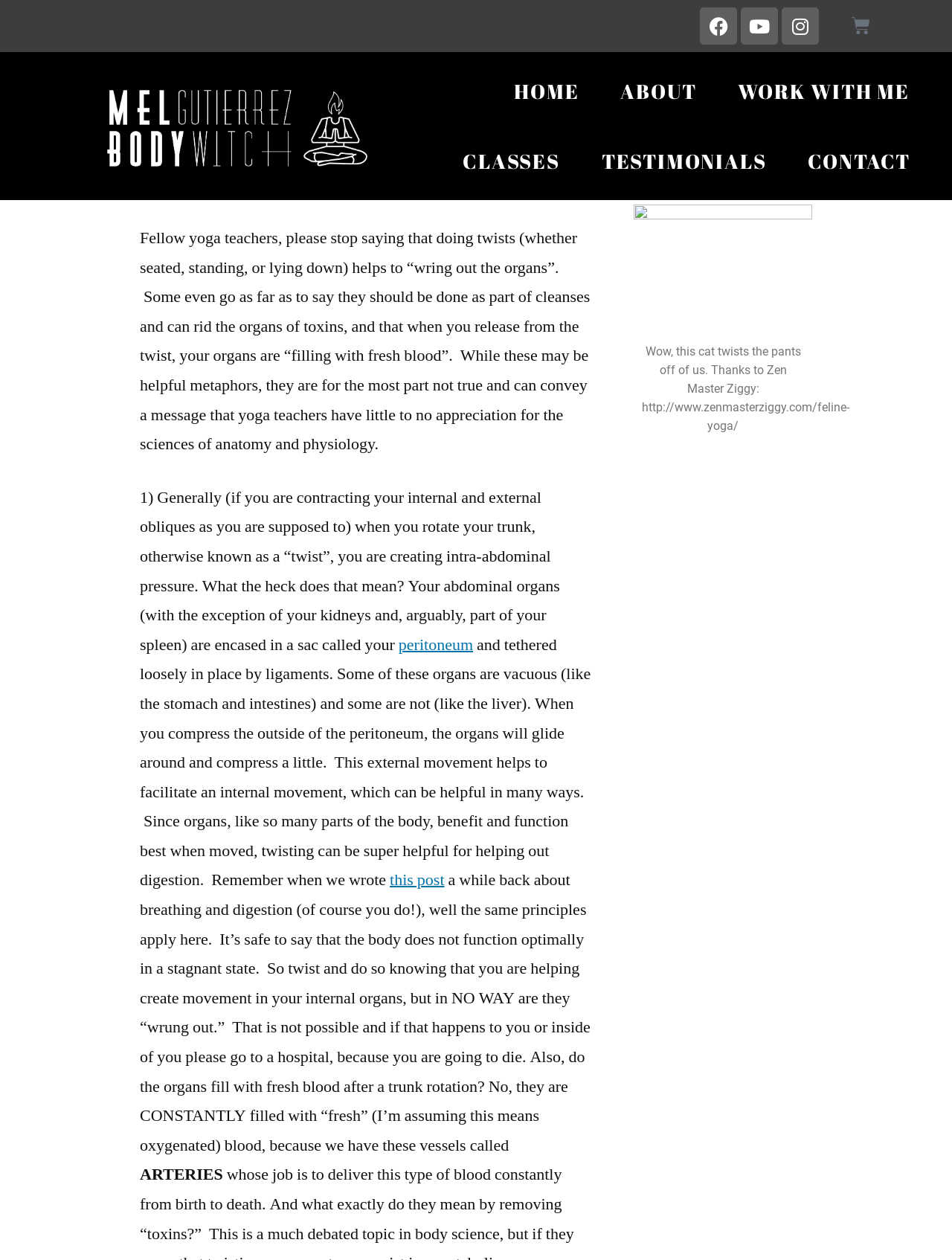Generate a thorough description of the webpage.

This webpage is about a yoga-related topic, specifically debunking the myth that twists in yoga can "cleanse" and "wring out" organs. The page has a header section with social media links to Facebook, Youtube, and Instagram, as well as a cart icon and a navigation menu with links to HOME, ABOUT, WORK WITH ME, CLASSES, TESTIMONIALS, and CONTACT.

Below the header, there is a figure with an image and a caption. The image is not described, but the caption mentions a cat doing yoga and credits Zen Master Ziggy.

The main content of the page is a long article that starts with a warning to yoga teachers to stop spreading misinformation about twists and their effects on organs. The article explains that twists can create intra-abdominal pressure, which can help facilitate internal movement and aid digestion, but it does not "wring out" organs or fill them with fresh blood. The text is divided into several paragraphs, with some links to related topics, such as the peritoneum and a previous post about breathing and digestion.

Throughout the article, there are no images or other multimedia elements, only text. The tone is informative and slightly humorous, with the author using a conversational style to debunk the myth and provide accurate information about anatomy and physiology.